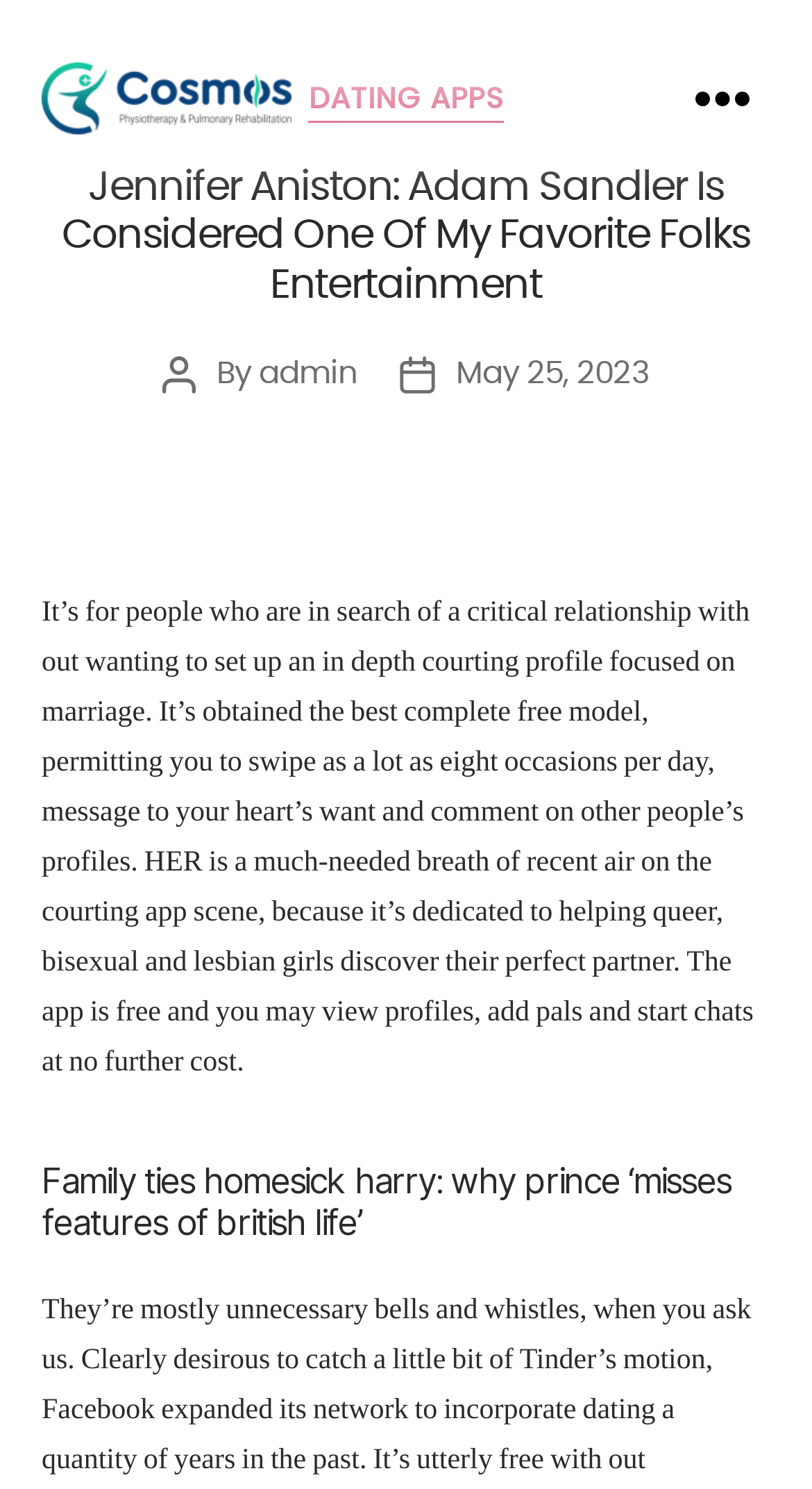What is the name of the author of the article?
Please provide a comprehensive answer to the question based on the webpage screenshot.

I found the answer by looking at the section that says 'Post author' and then finding the corresponding link that says 'admin', which is the name of the author.